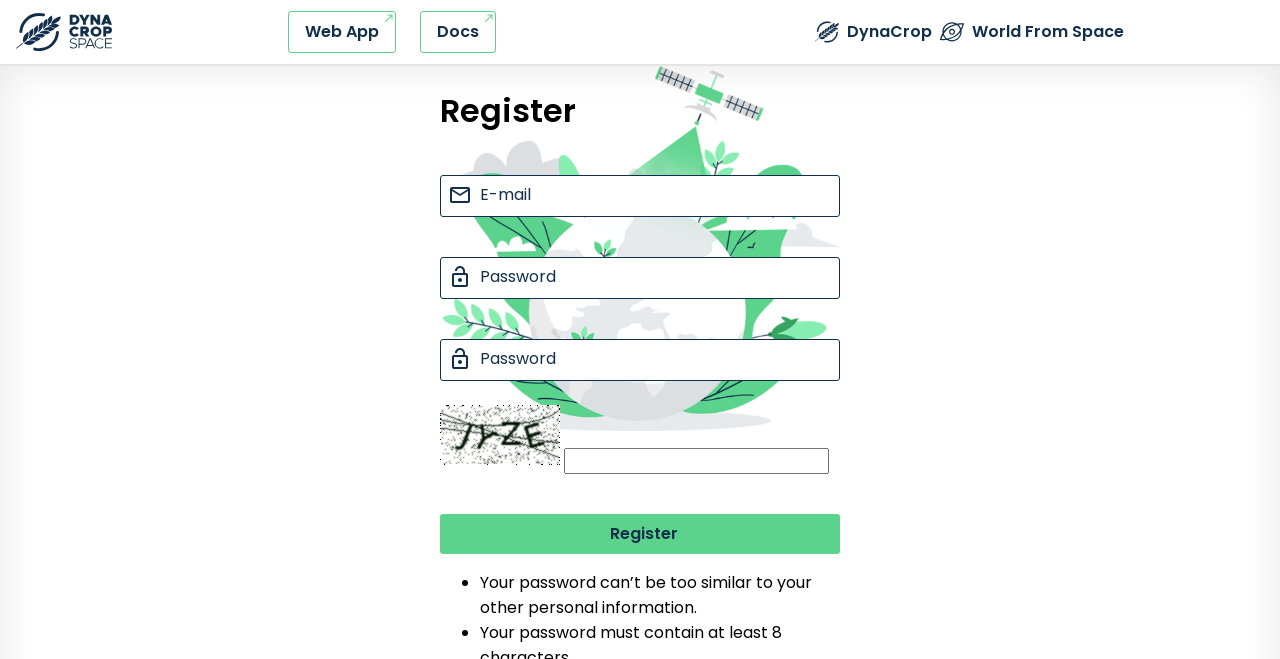Determine the bounding box coordinates of the region that needs to be clicked to achieve the task: "Click the Refresh this page link".

[0.012, 0.019, 0.088, 0.078]